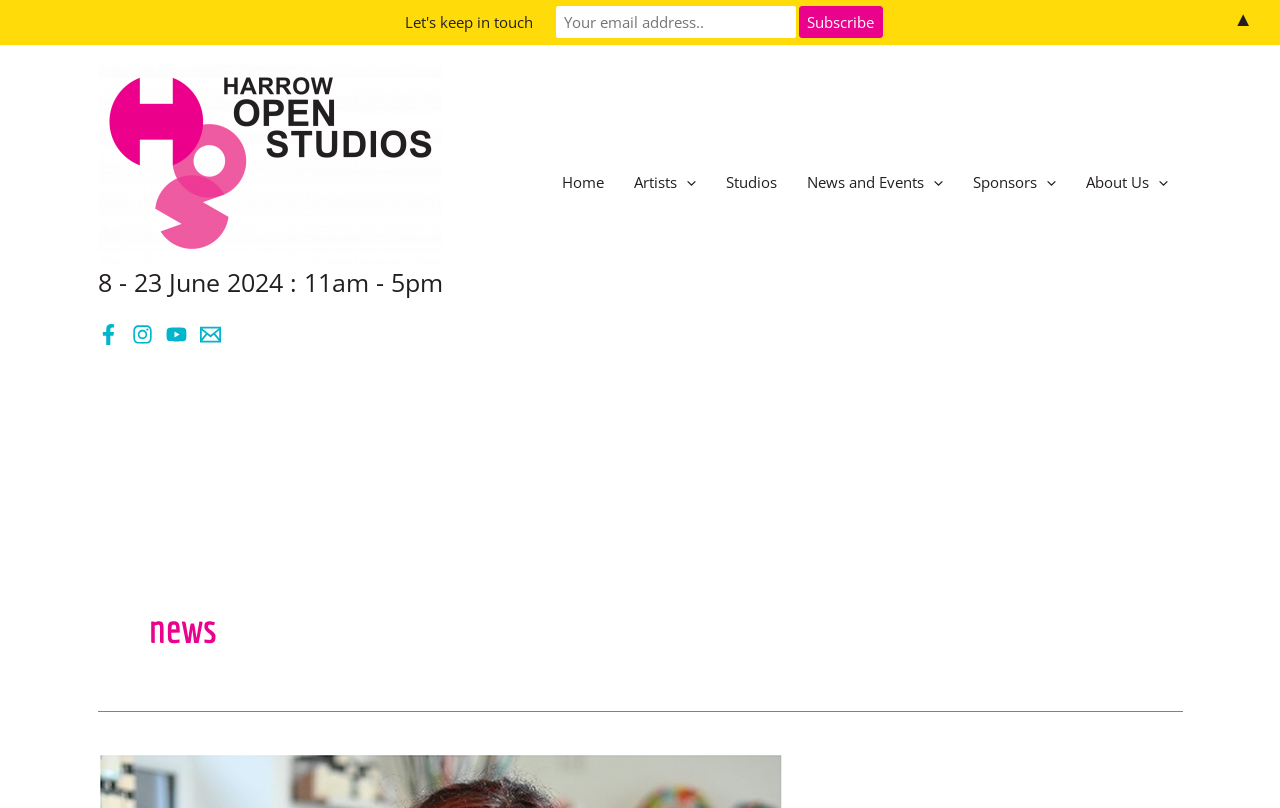Examine the image carefully and respond to the question with a detailed answer: 
What is the function of the '▲' symbol?

I inferred the function of the '▲' symbol by looking at its location at the bottom of the page and its common usage as a 'back to top' button on websites.